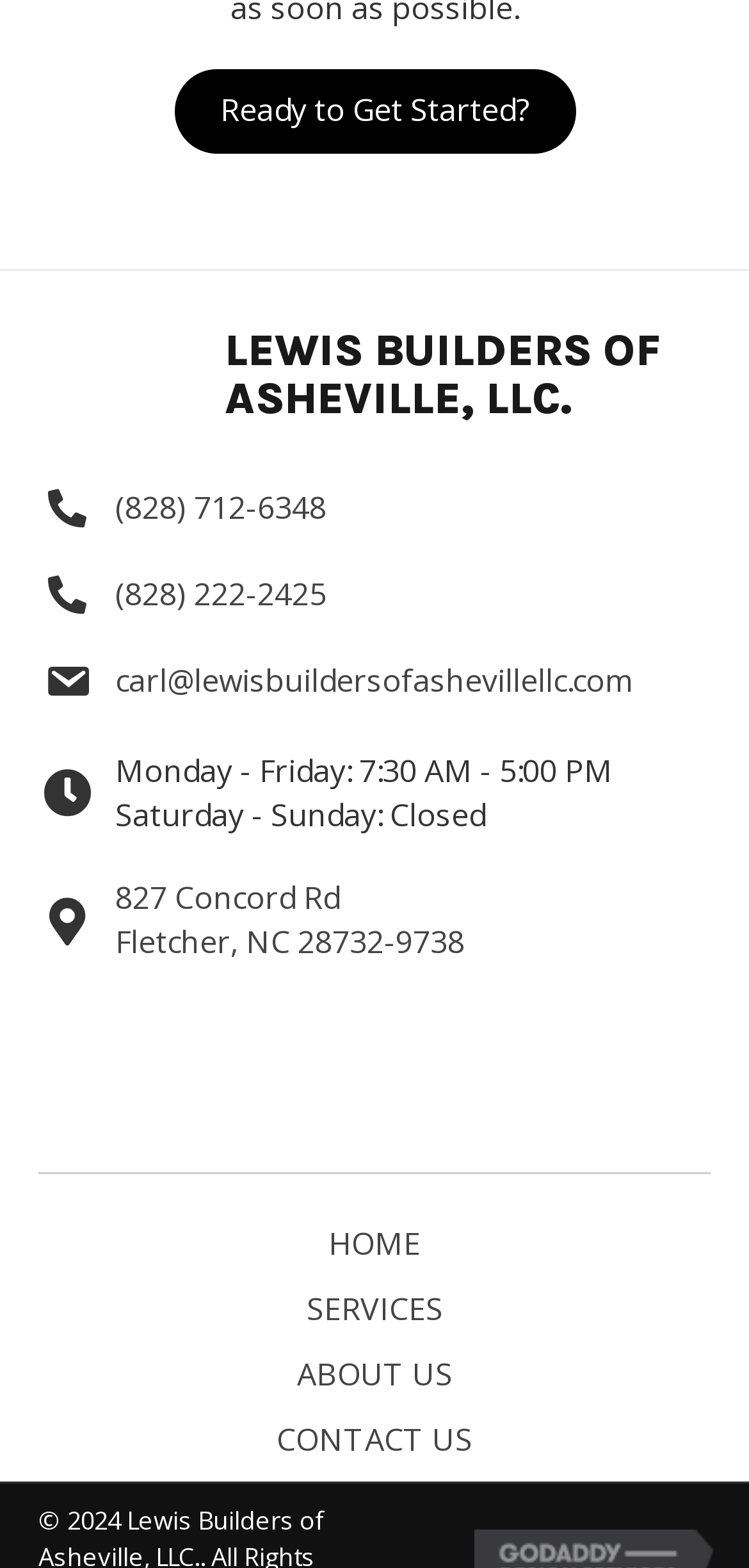What is the email address?
Refer to the image and answer the question using a single word or phrase.

carl@lewisbuildersofashevillellc.com